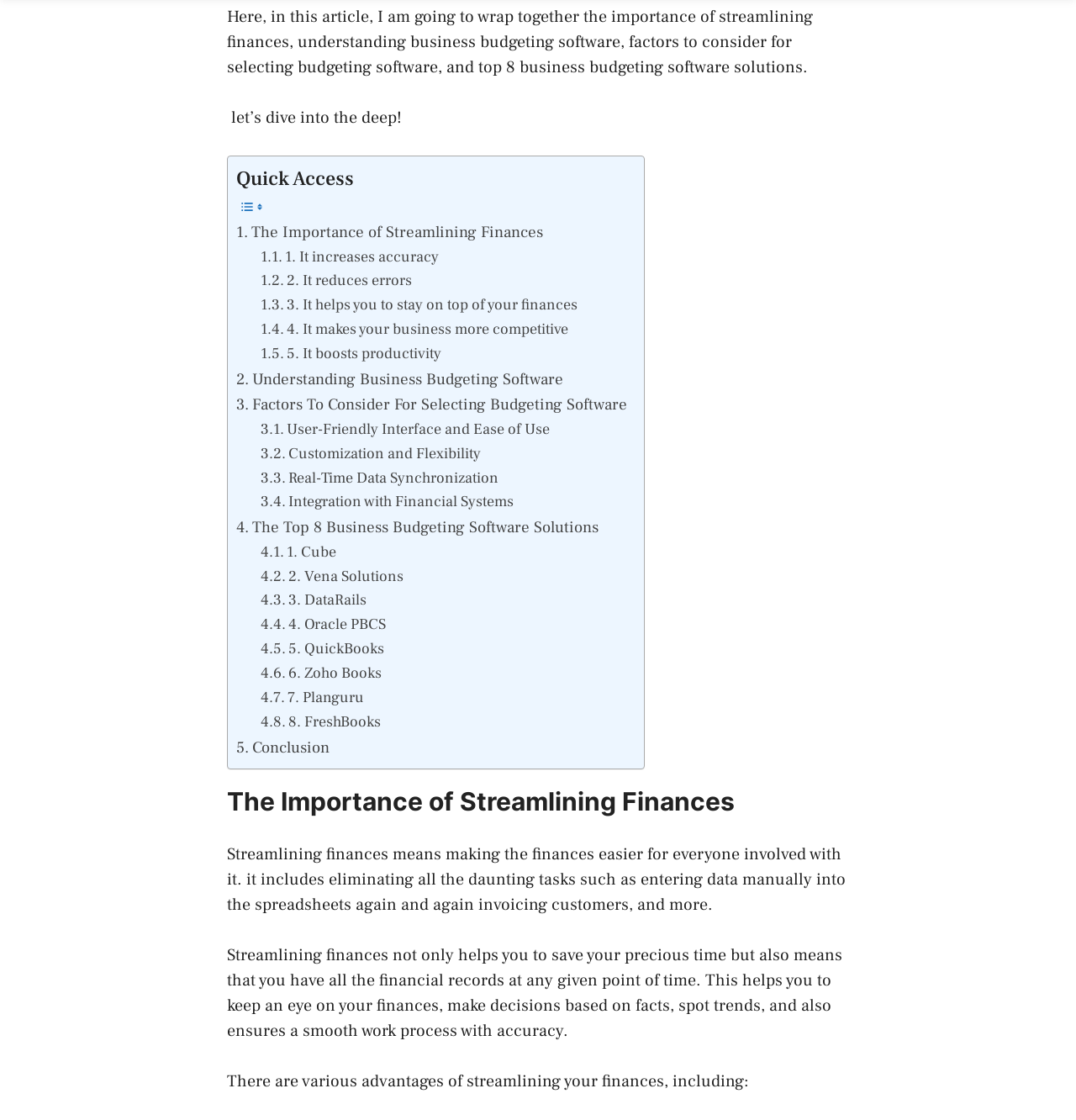Determine the bounding box coordinates of the target area to click to execute the following instruction: "Check the last update time."

None